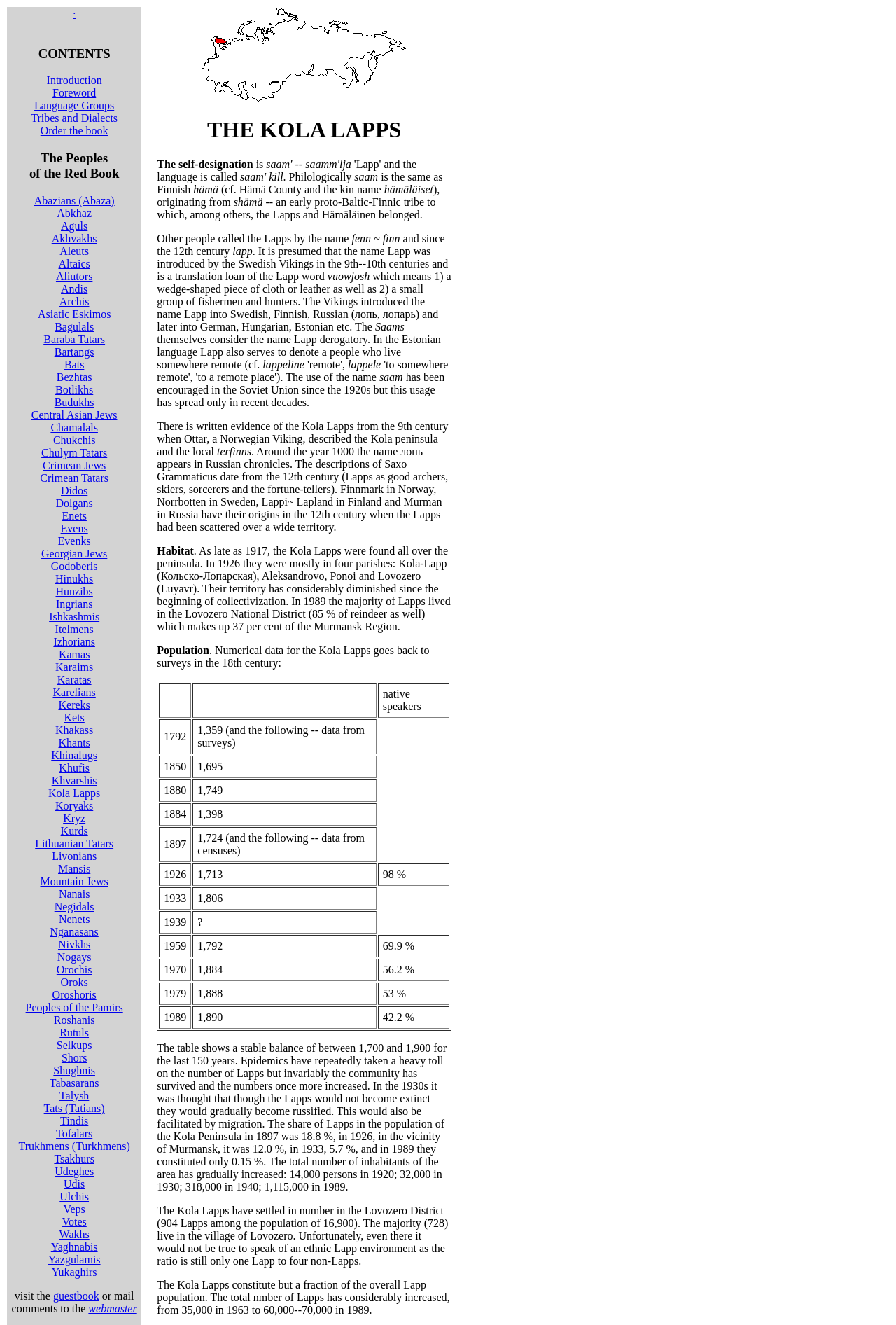Respond to the question below with a single word or phrase:
How many links are there under 'CONTENTS'?

6